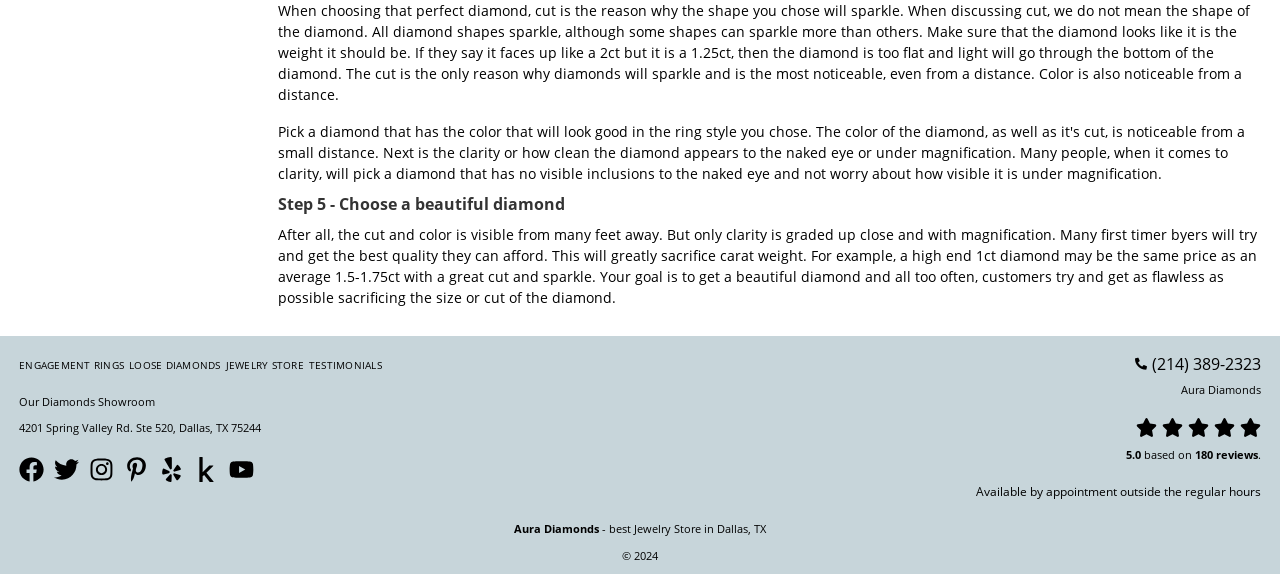Extract the bounding box coordinates of the UI element described by: "title="Pinterest"". The coordinates should include four float numbers ranging from 0 to 1, e.g., [left, top, right, bottom].

[0.097, 0.817, 0.117, 0.846]